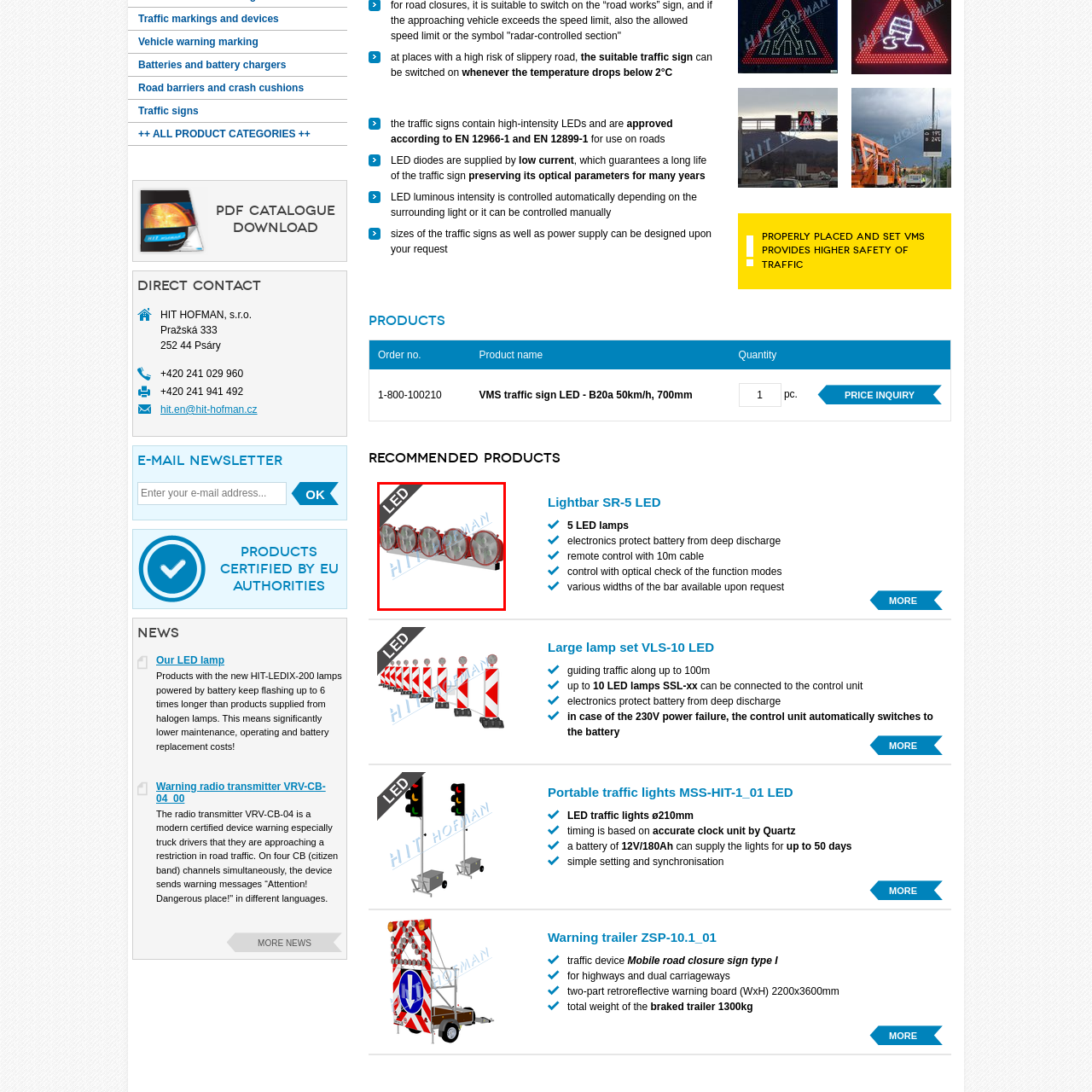Elaborate on all the details and elements present in the red-outlined area of the image.

The image showcases the **Lightbar SR-5 LED**, featuring a row of five round LED lamps prominently mounted on a sleek horizontal bar. Each lamp is encased in a sturdy enclosure, ensuring durability and optimal performance. The design is characterized by a vibrant red color, enhancing visibility and aesthetic appeal. The "LED" label is prominently displayed in the upper left corner, indicating the use of advanced LED technology. This lightbar is designed for efficiency, providing high illumination while protecting the battery from deep discharge. It's perfect for a variety of applications, particularly in scenarios where high visibility is critical, such as on emergency vehicles or construction sites.